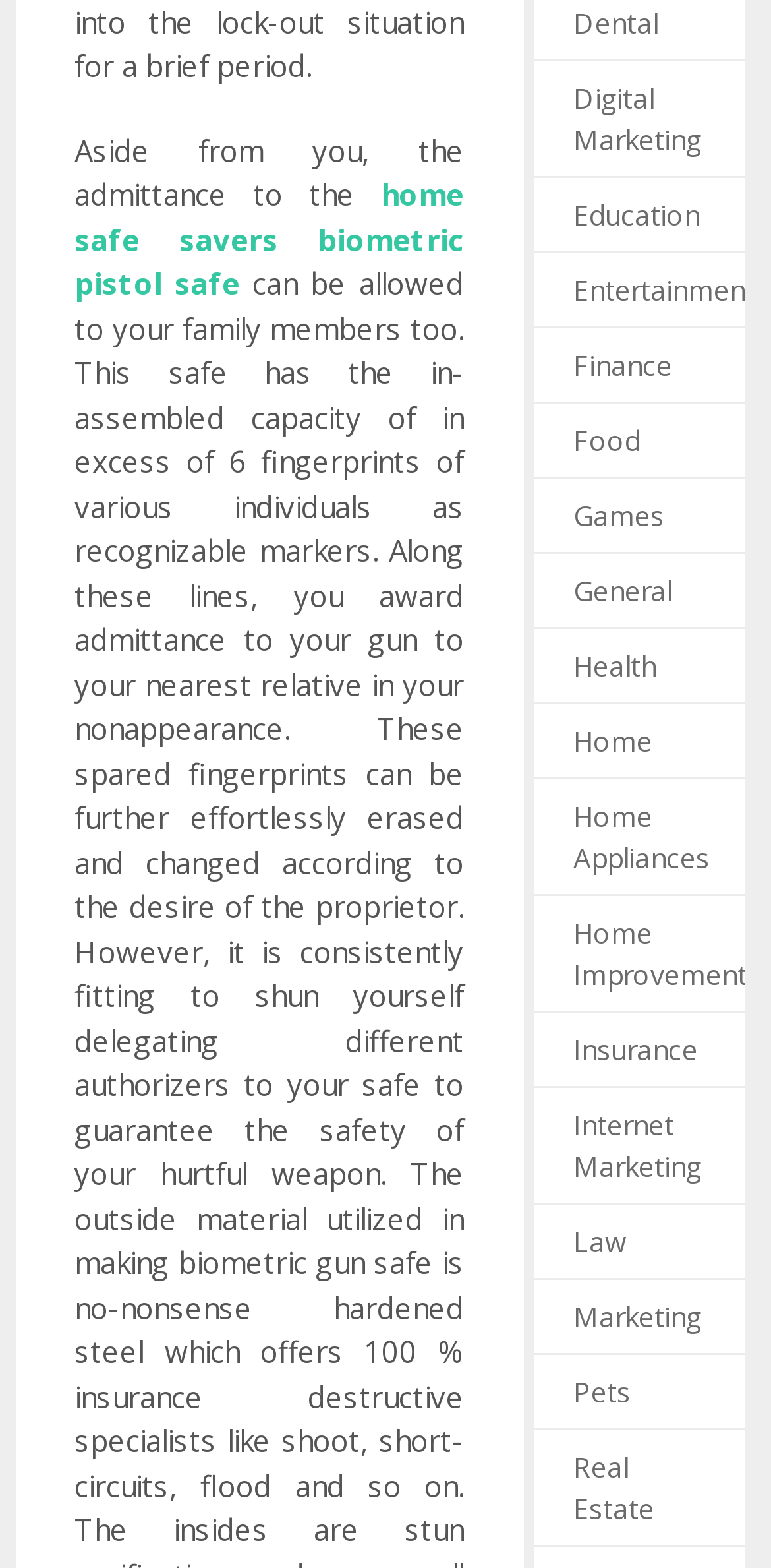Find the bounding box coordinates of the element to click in order to complete the given instruction: "go to the 'Home Improvement' section."

[0.743, 0.583, 0.969, 0.634]